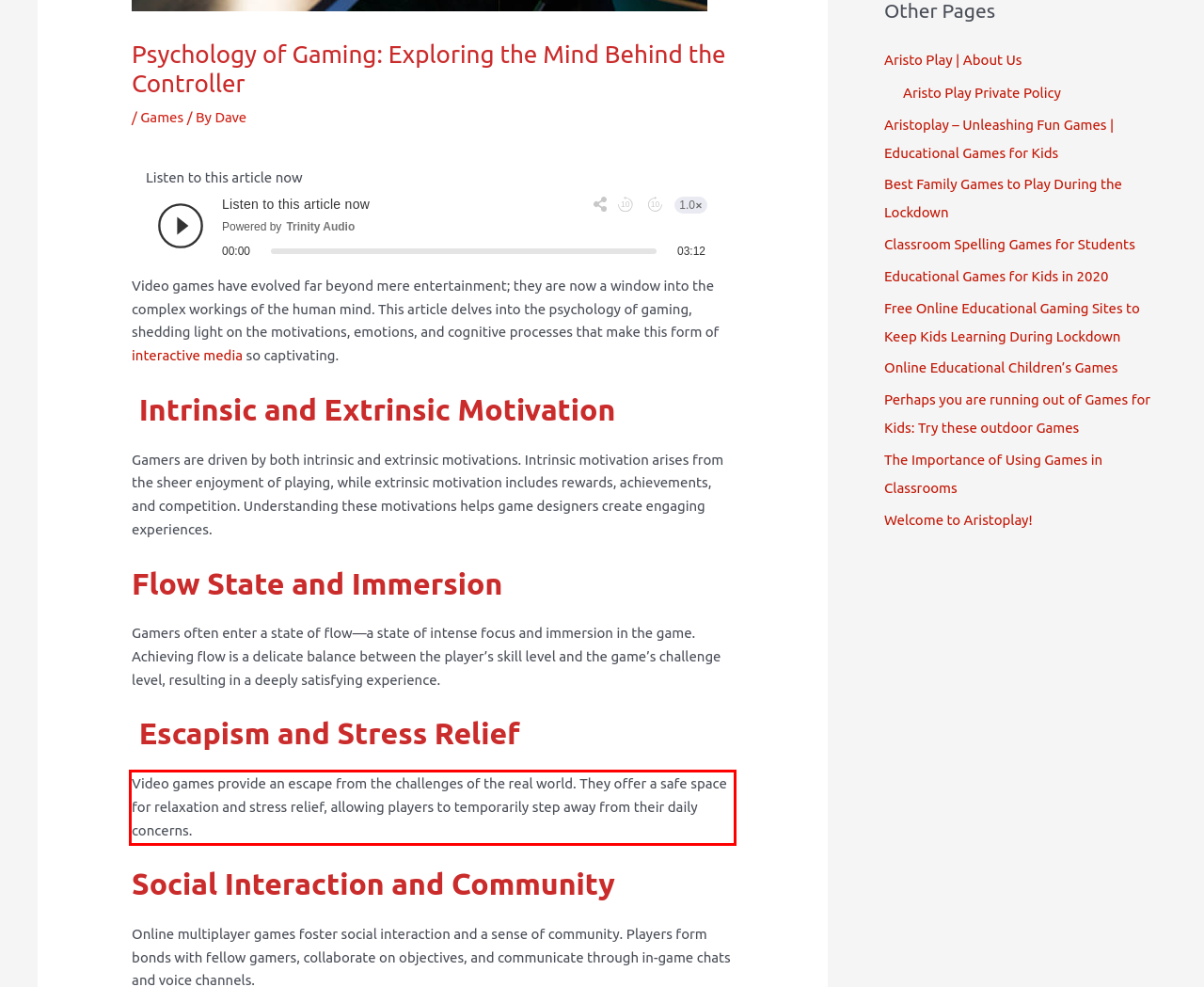Look at the screenshot of the webpage, locate the red rectangle bounding box, and generate the text content that it contains.

Video games provide an escape from the challenges of the real world. They offer a safe space for relaxation and stress relief, allowing players to temporarily step away from their daily concerns.